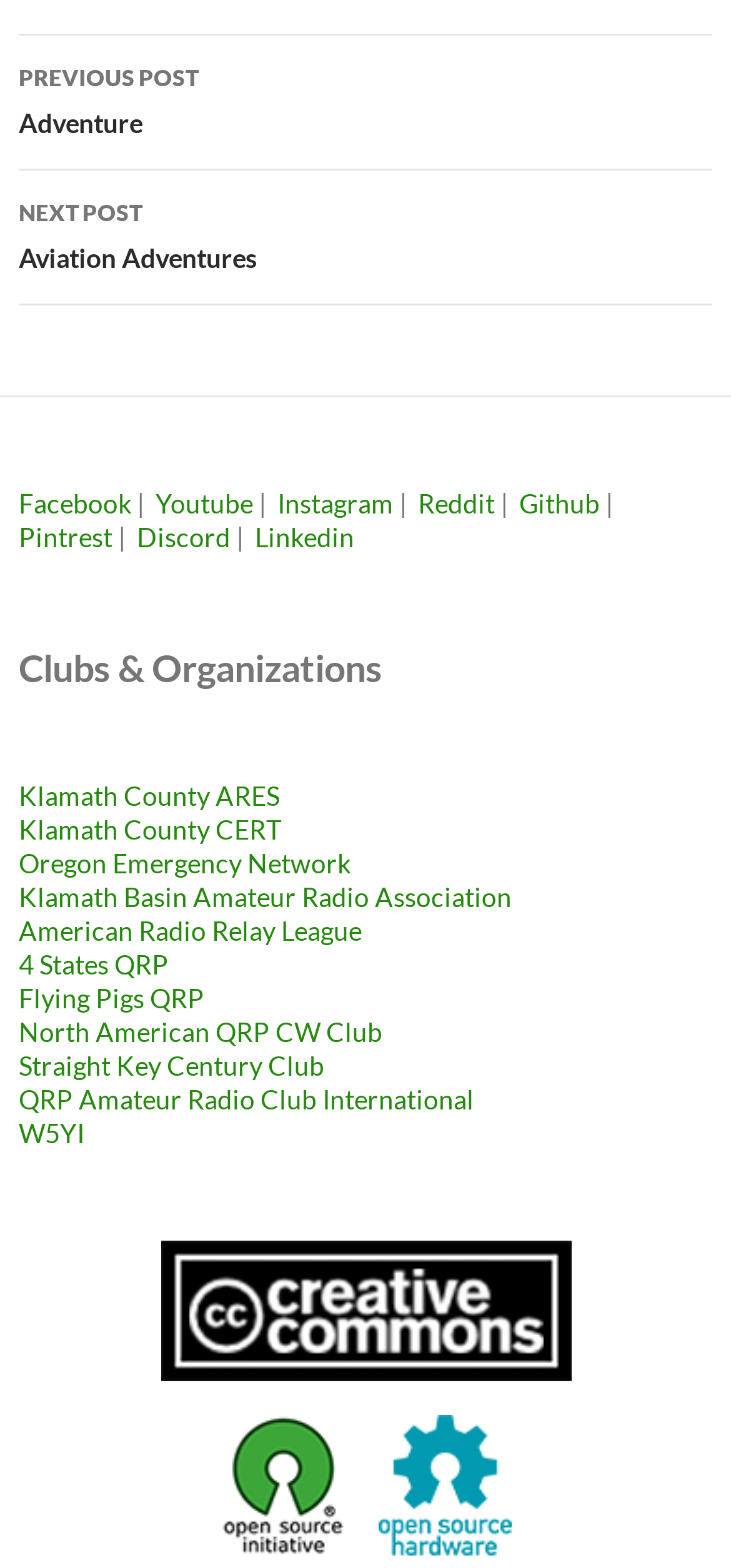What is the title of the previous post?
Using the image, respond with a single word or phrase.

Adventure